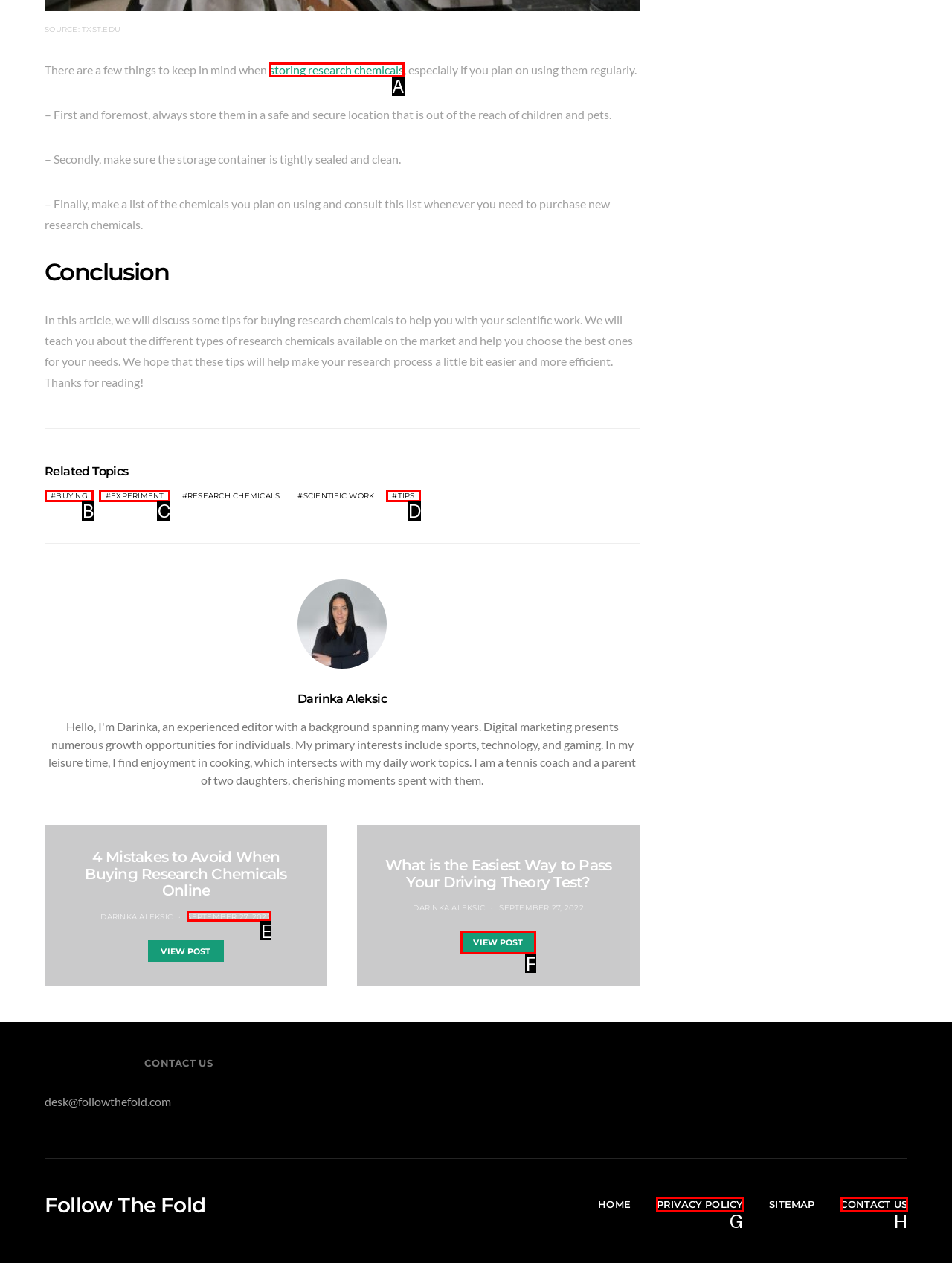Pinpoint the HTML element that fits the description: Privacy Policy
Answer by providing the letter of the correct option.

G